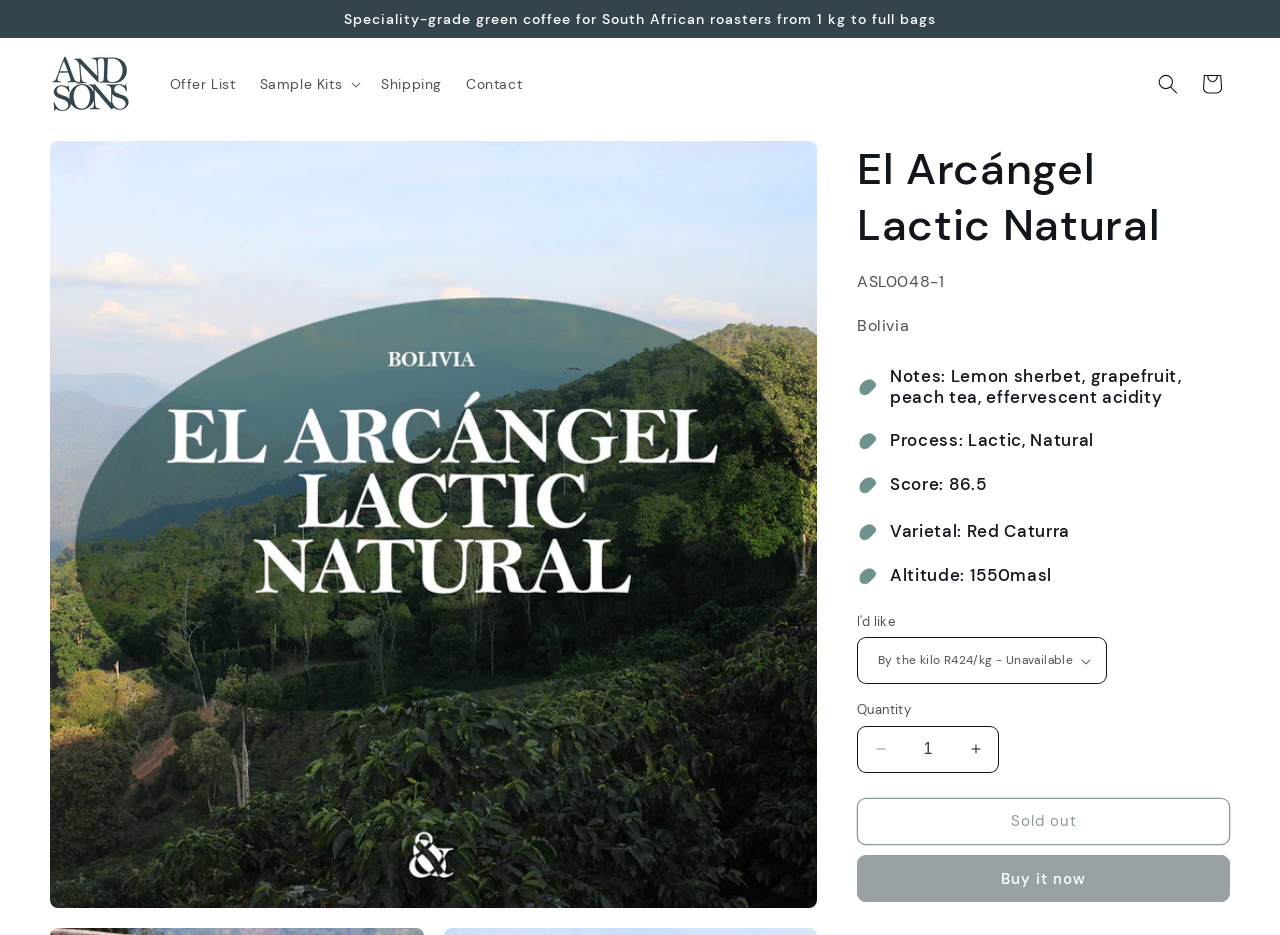Find the bounding box coordinates of the clickable region needed to perform the following instruction: "Search for something". The coordinates should be provided as four float numbers between 0 and 1, i.e., [left, top, right, bottom].

[0.895, 0.066, 0.93, 0.113]